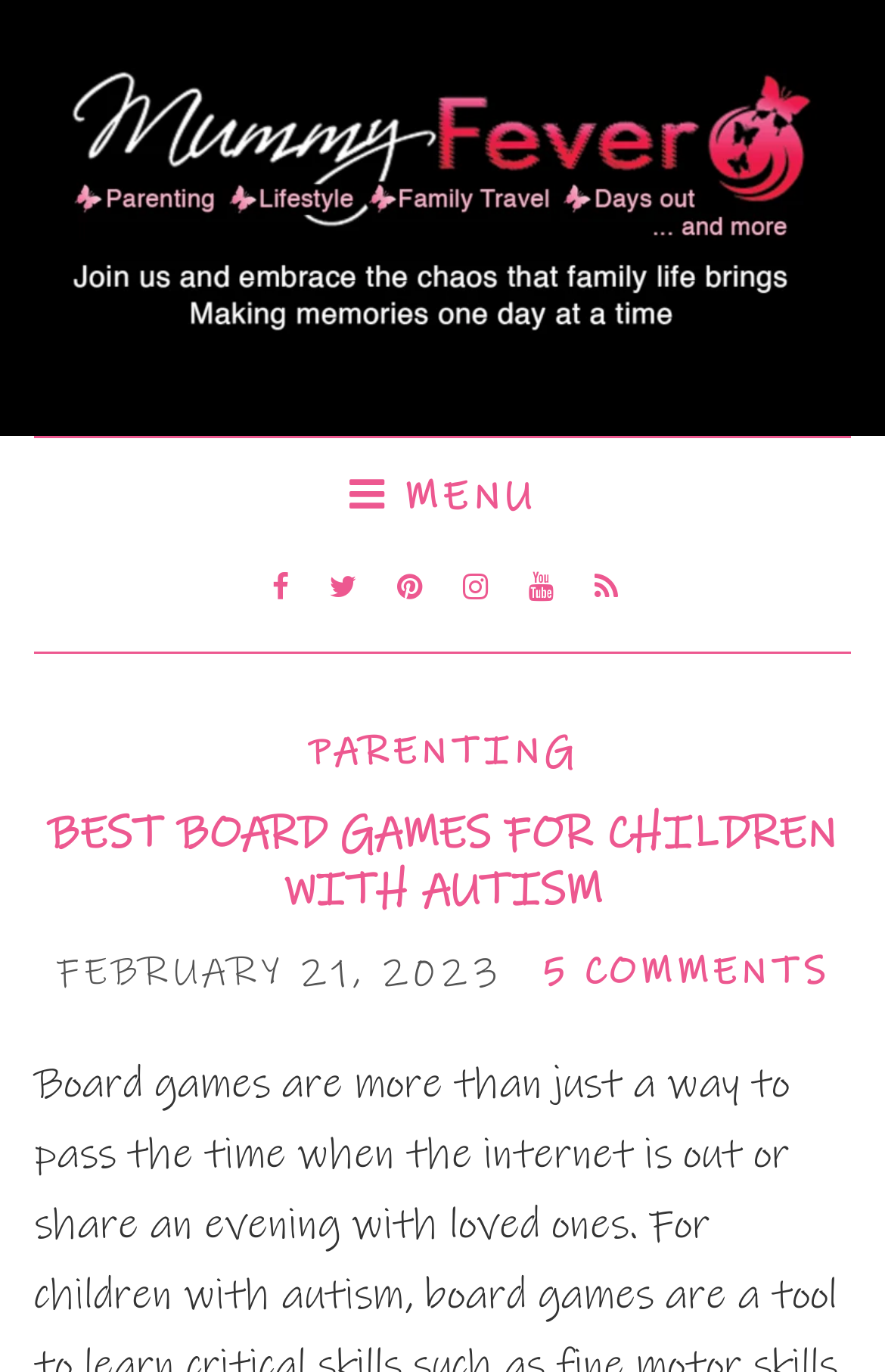Show the bounding box coordinates for the HTML element described as: "5 Comments".

[0.613, 0.692, 0.936, 0.727]